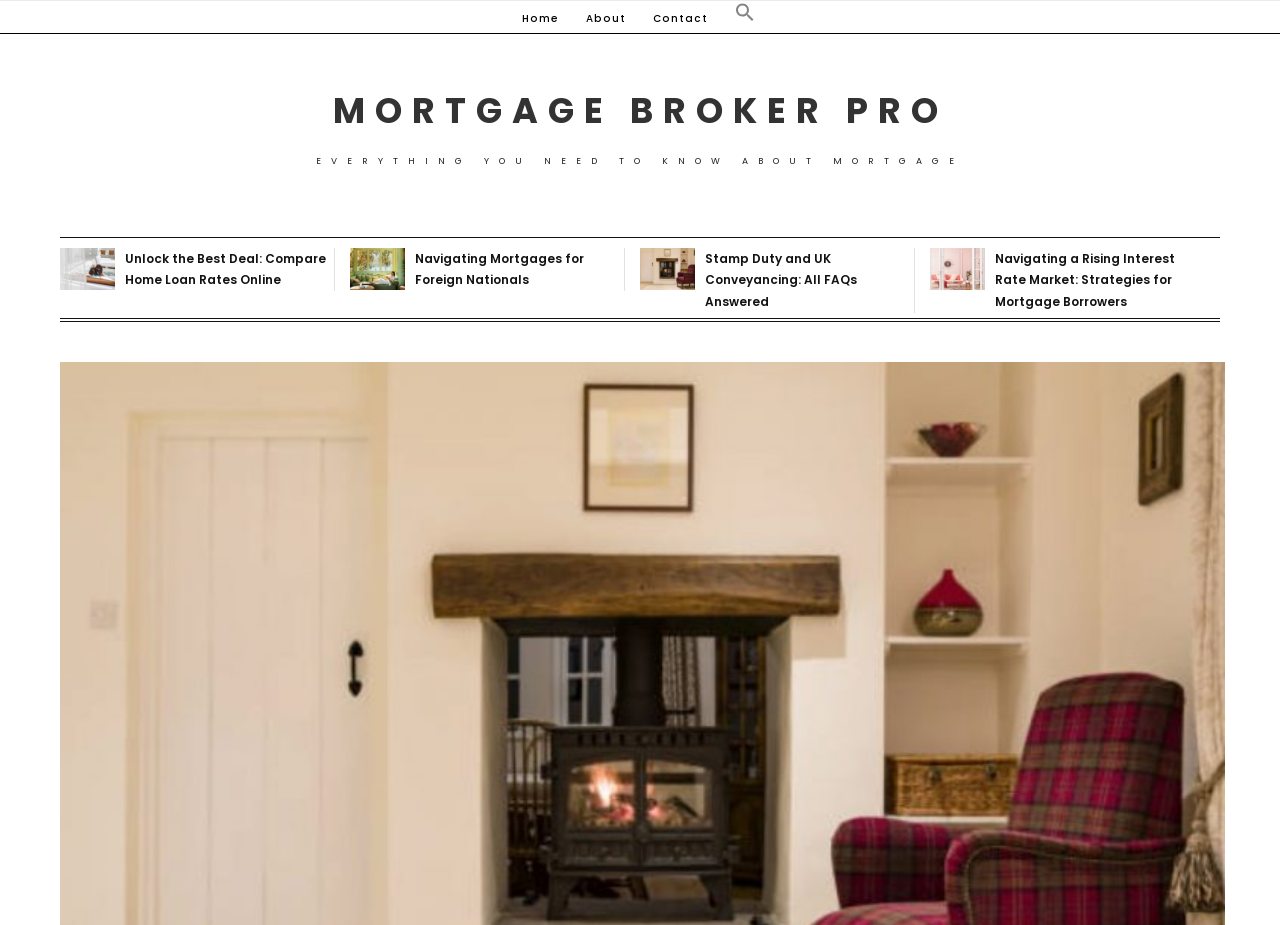Identify the bounding box coordinates for the UI element described as: "About". The coordinates should be provided as four floats between 0 and 1: [left, top, right, bottom].

[0.457, 0.002, 0.489, 0.038]